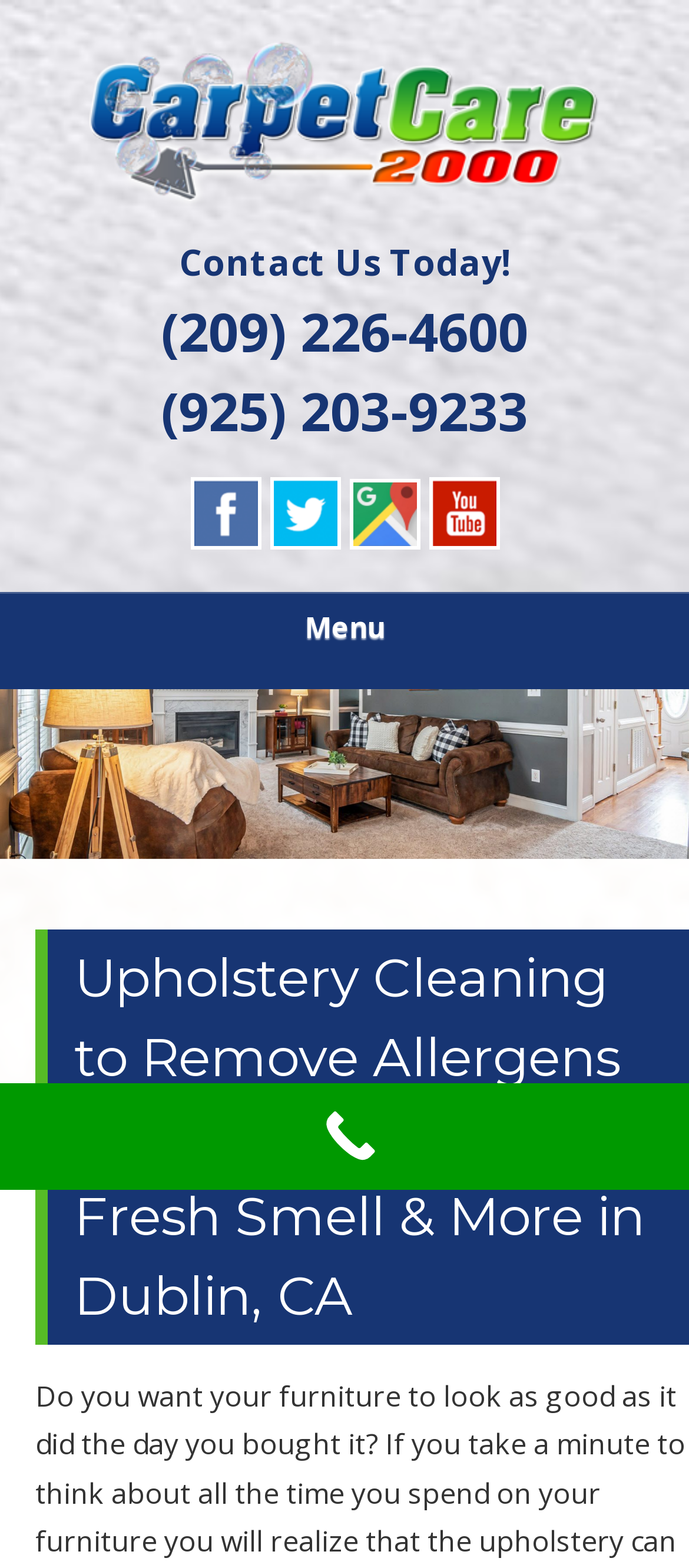How can I contact the company?
Offer a detailed and exhaustive answer to the question.

The company can be contacted through phone numbers, which are listed on the webpage as '(209) 226-4600' and '(925) 203-9233'. These numbers are displayed below the 'Contact Us Today!' text.